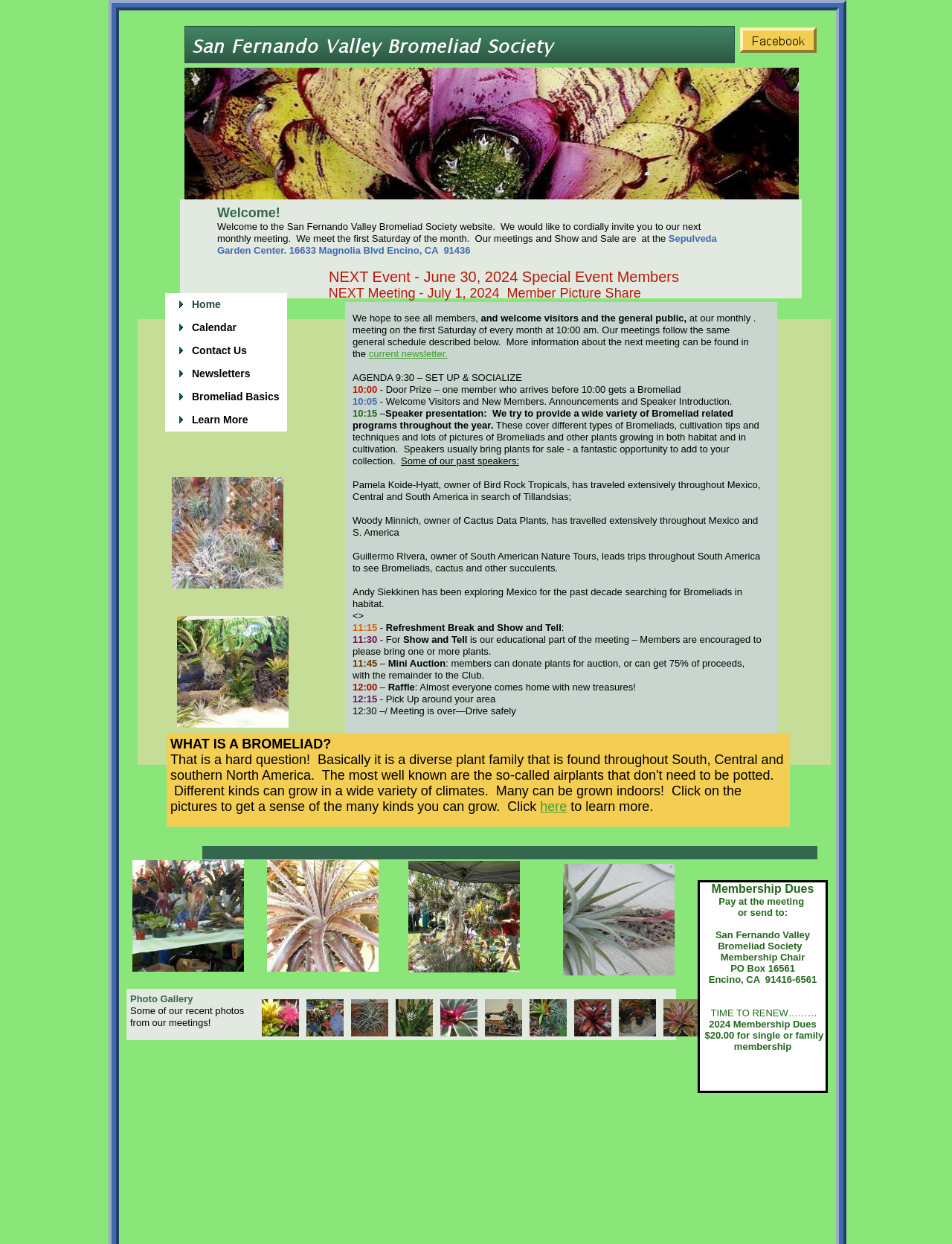Find the bounding box coordinates of the area to click in order to follow the instruction: "View the 'Photo Gallery'".

[0.137, 0.798, 0.203, 0.807]